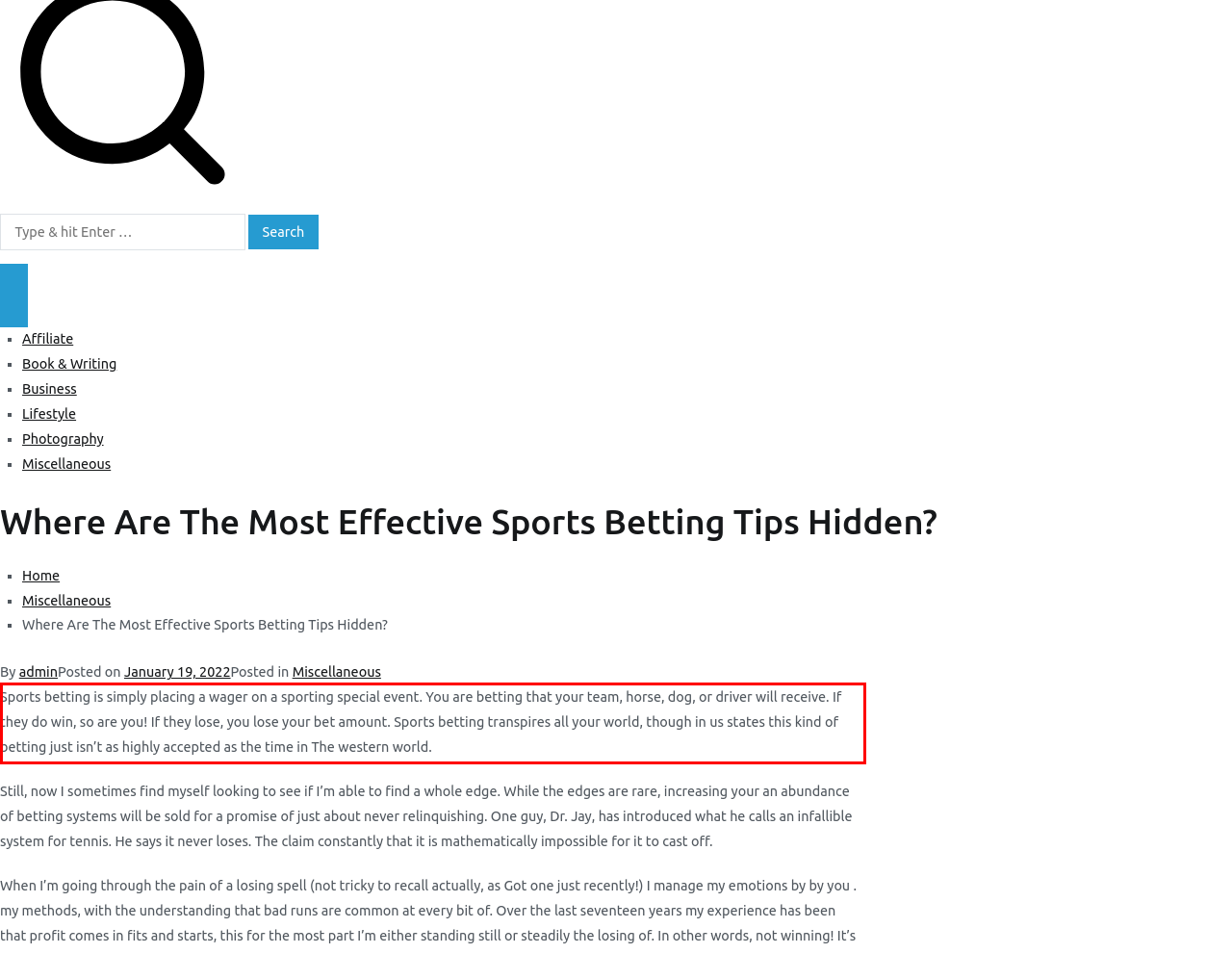Please look at the webpage screenshot and extract the text enclosed by the red bounding box.

Sports betting is simply placing a wager on a sporting special event. You are betting that your team, horse, dog, or driver will receive. If they do win, so are you! If they lose, you lose your bet amount. Sports betting transpires all your world, though in us states this kind of betting just isn’t as highly accepted as the time in The western world.